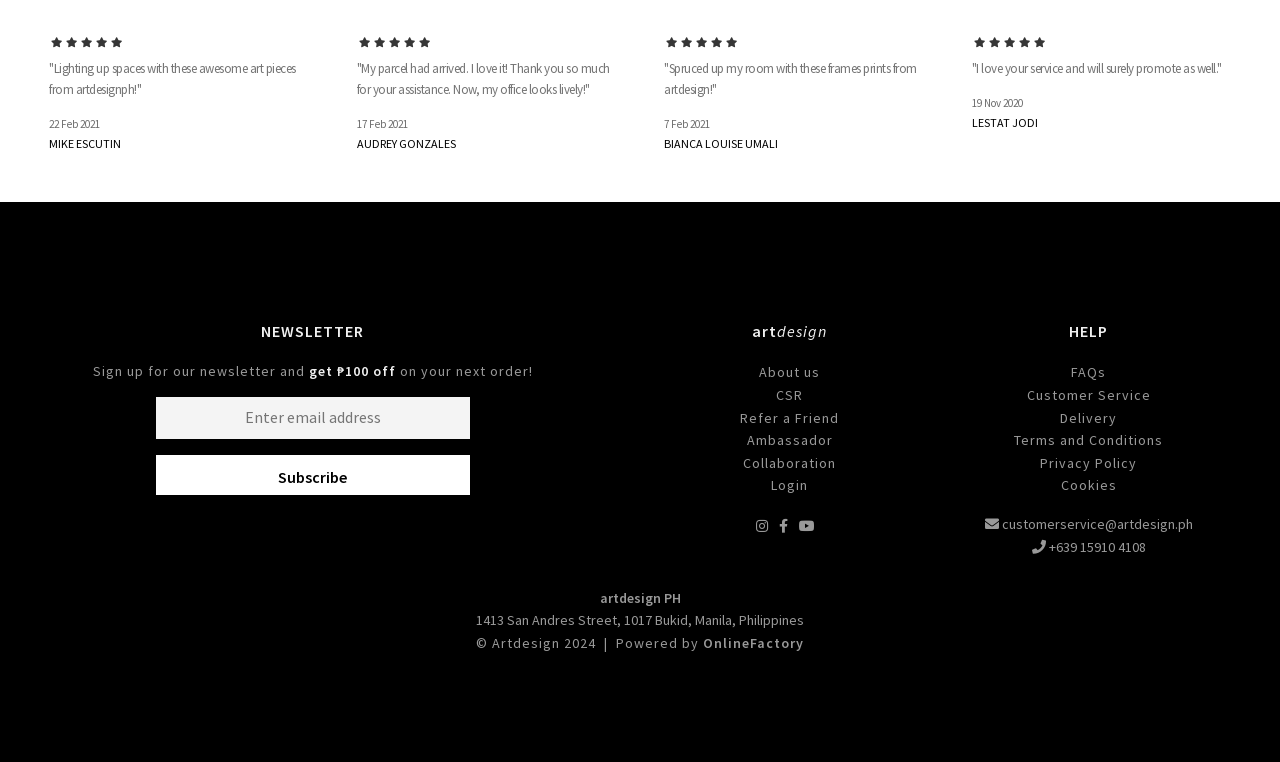Identify the bounding box coordinates for the element you need to click to achieve the following task: "Contact customer service". The coordinates must be four float values ranging from 0 to 1, formatted as [left, top, right, bottom].

[0.734, 0.673, 0.967, 0.703]